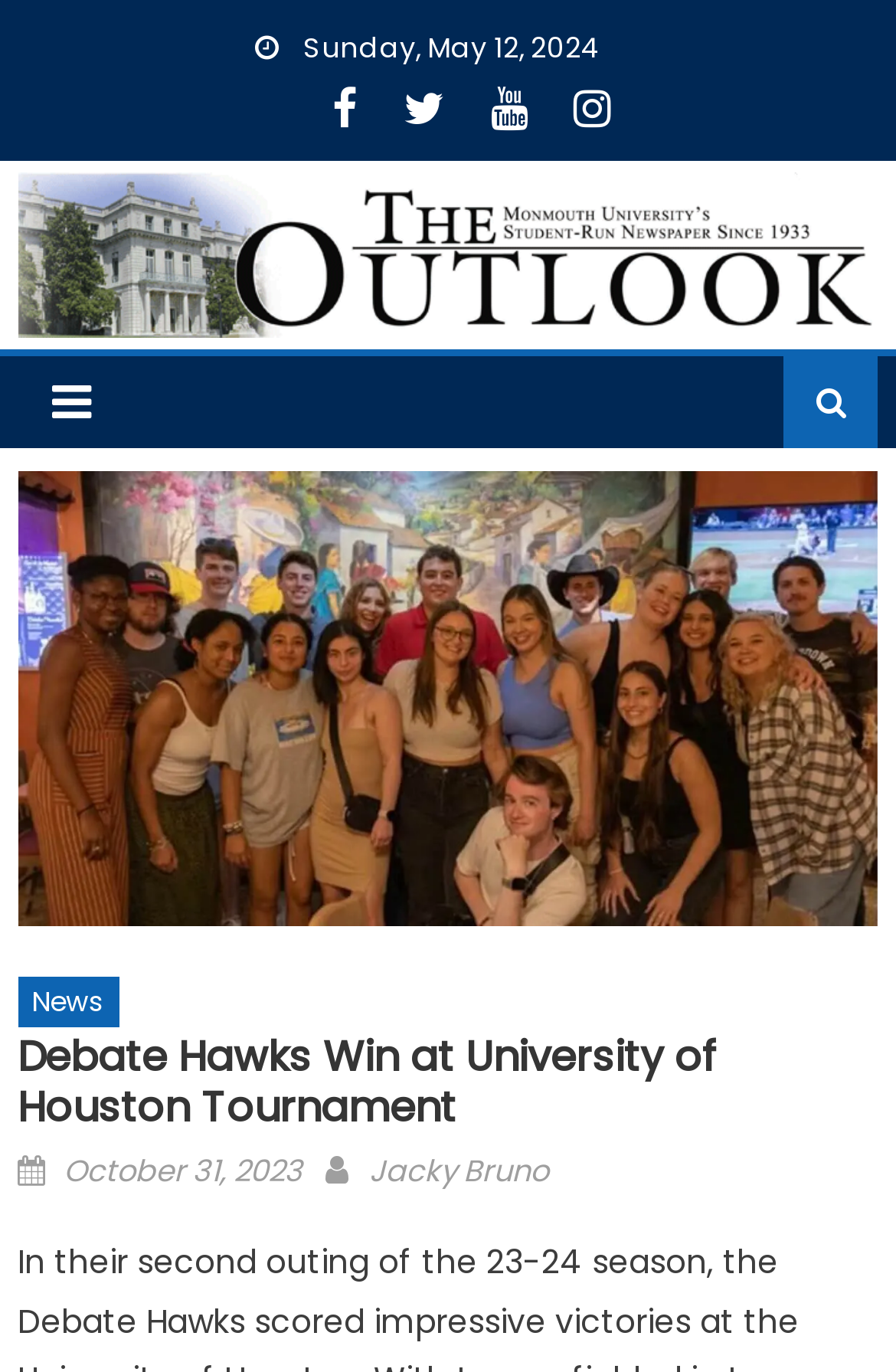Given the element description: "Jacky Bruno", predict the bounding box coordinates of this UI element. The coordinates must be four float numbers between 0 and 1, given as [left, top, right, bottom].

[0.412, 0.838, 0.612, 0.87]